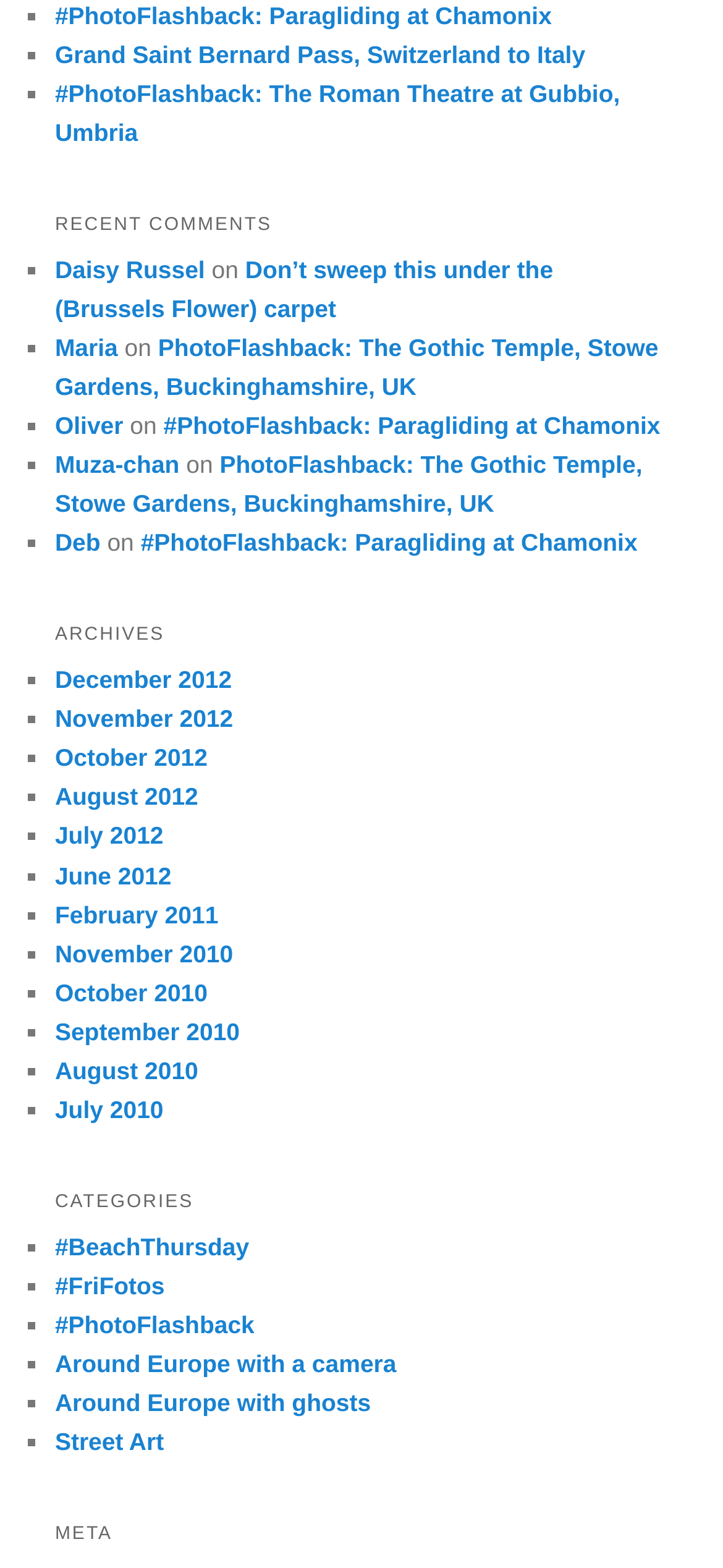Please locate the clickable area by providing the bounding box coordinates to follow this instruction: "Browse categories under PhotoFlashback".

[0.076, 0.836, 0.352, 0.854]